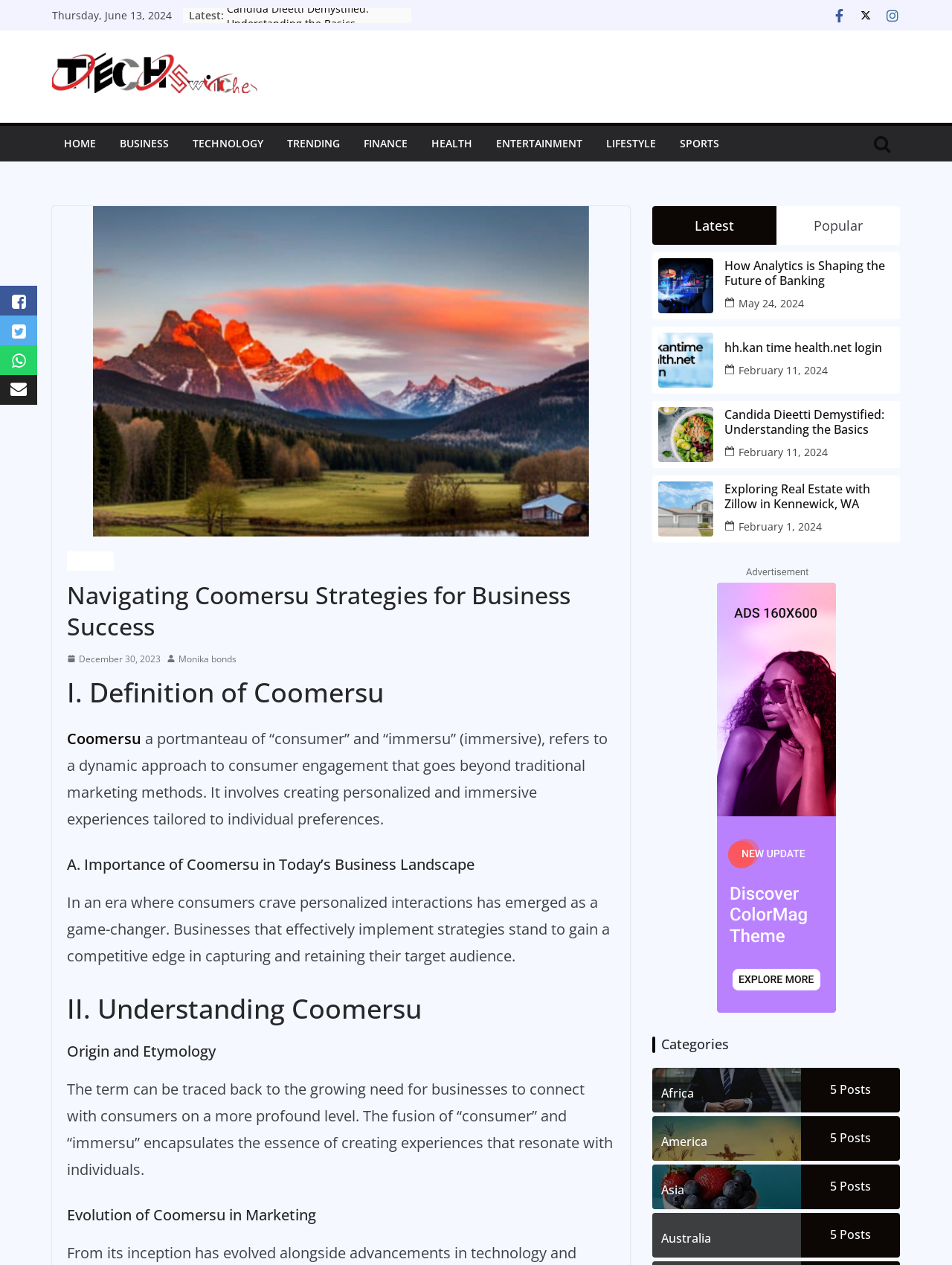Find the bounding box coordinates of the clickable area required to complete the following action: "Click on the 'Candida Dieetti Demystified: Understanding the Basics' link".

[0.238, 0.006, 0.388, 0.029]